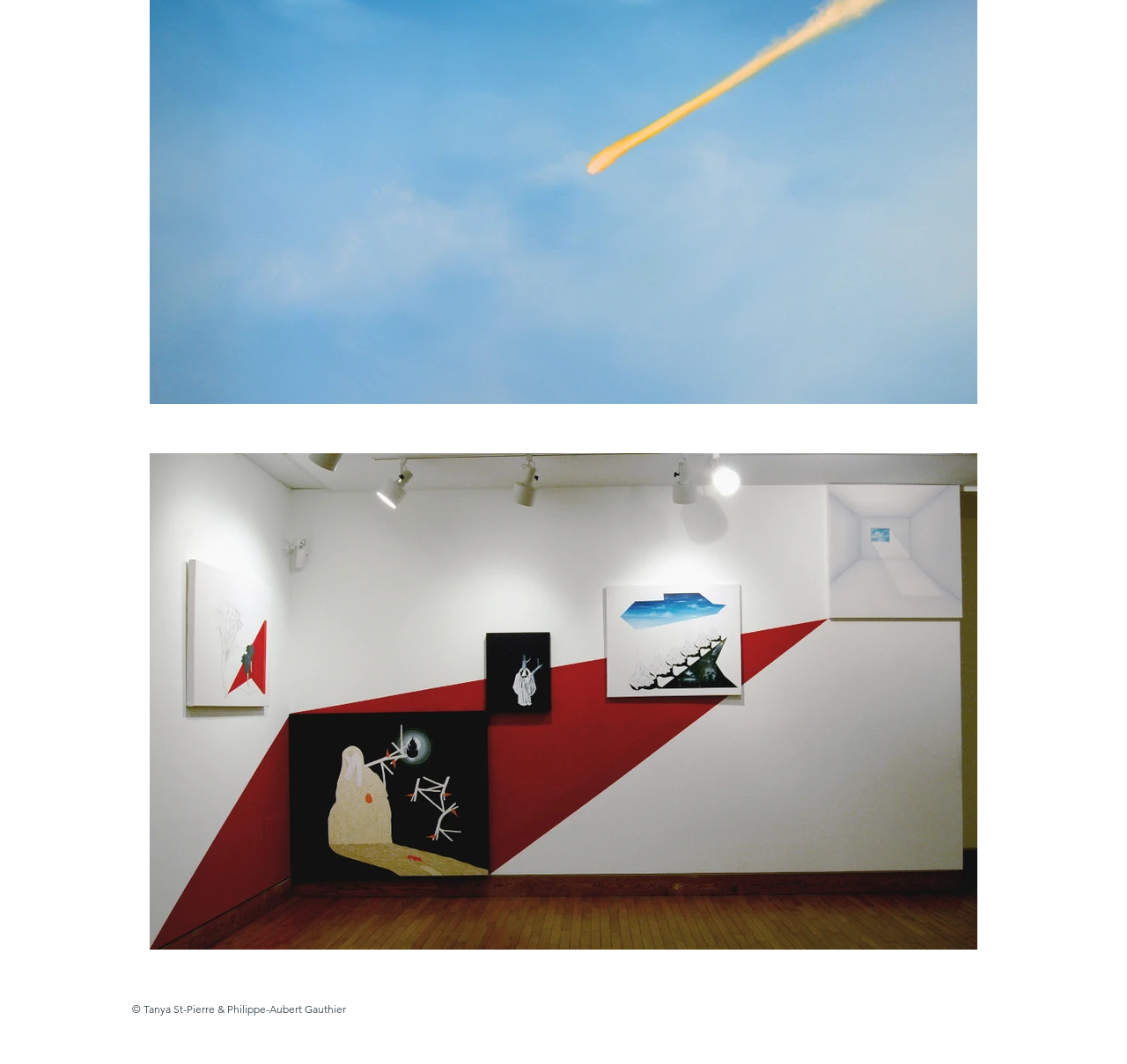Extract the bounding box coordinates of the UI element described by: "aria-label="Twitter Classic"". The coordinates should include four float numbers ranging from 0 to 1, e.g., [left, top, right, bottom].

[0.841, 0.943, 0.861, 0.964]